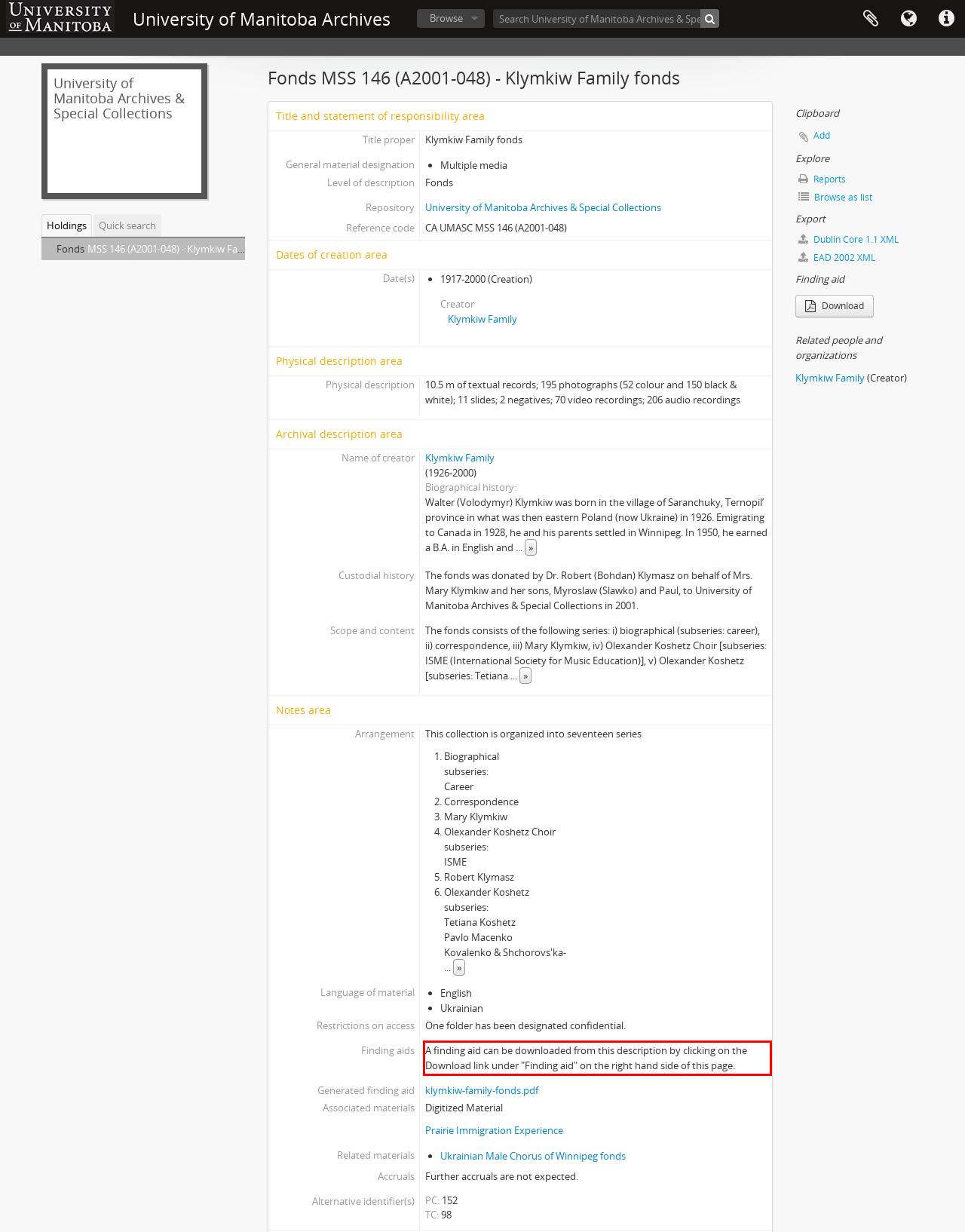You are provided with a screenshot of a webpage containing a red bounding box. Please extract the text enclosed by this red bounding box.

A finding aid can be downloaded from this description by clicking on the Download link under "Finding aid" on the right hand side of this page.